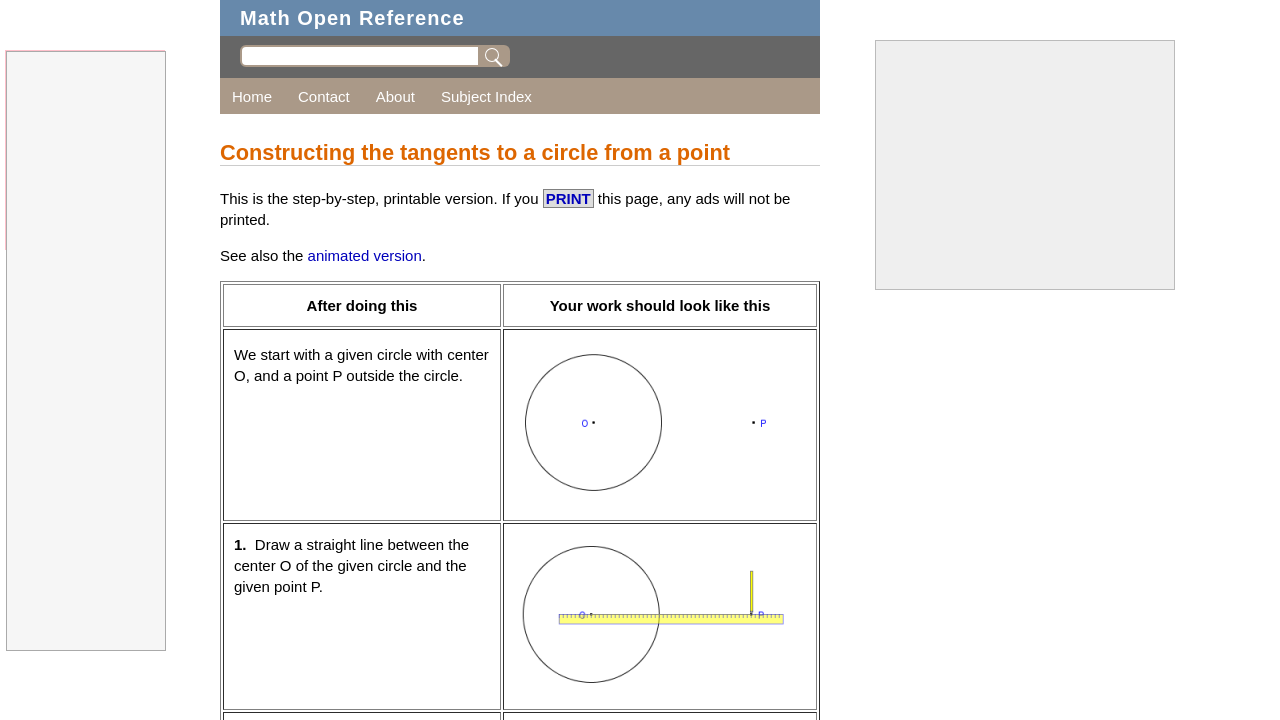Could you indicate the bounding box coordinates of the region to click in order to complete this instruction: "Go to Home".

[0.181, 0.119, 0.213, 0.149]